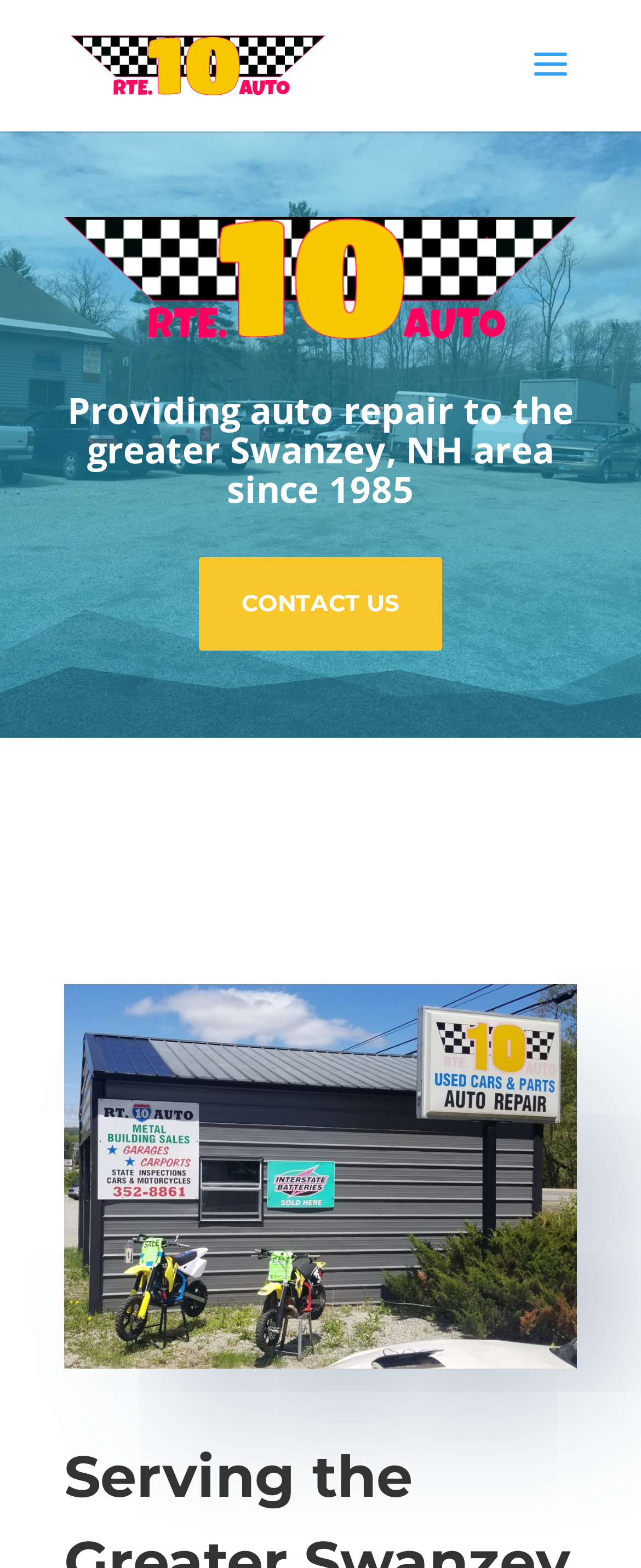Please determine the bounding box of the UI element that matches this description: Contact Us. The coordinates should be given as (top-left x, top-left y, bottom-right x, bottom-right y), with all values between 0 and 1.

[0.31, 0.356, 0.69, 0.414]